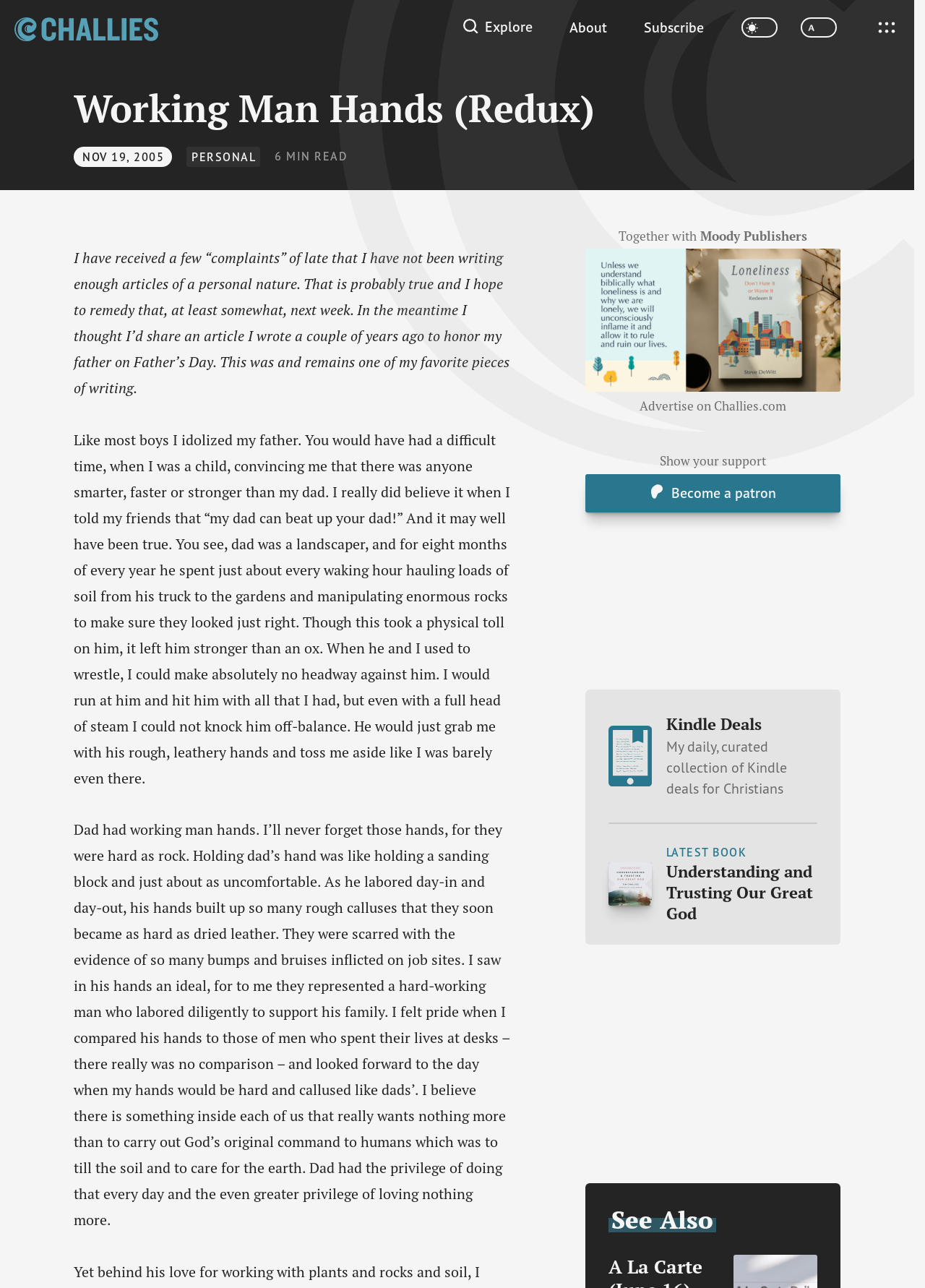What is the date of the article?
Look at the image and provide a detailed response to the question.

The article mentions the date 'Nov 19, 2005' at the top, indicating when it was written.